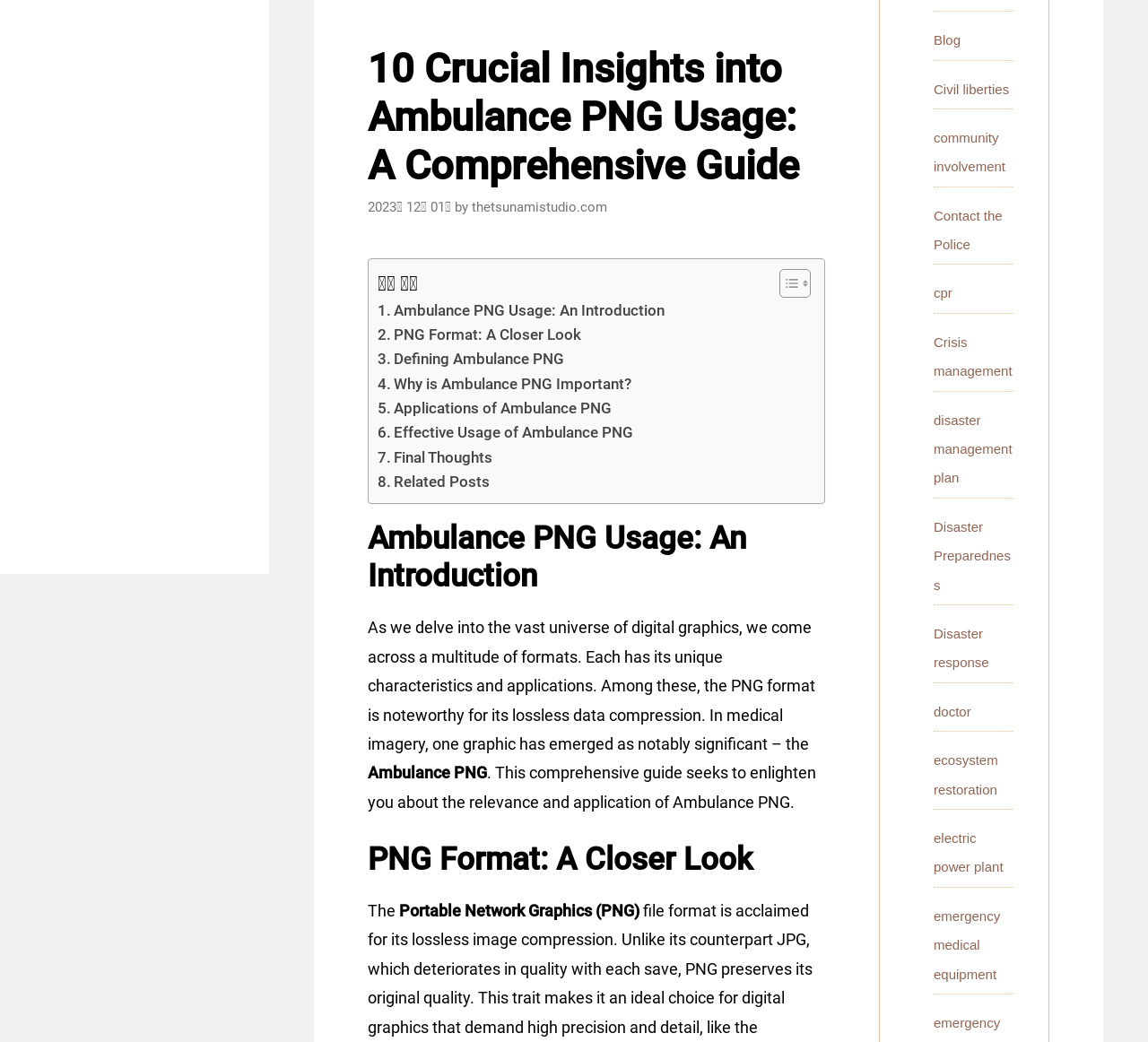Extract the bounding box of the UI element described as: "Toggle".

[0.667, 0.257, 0.702, 0.286]